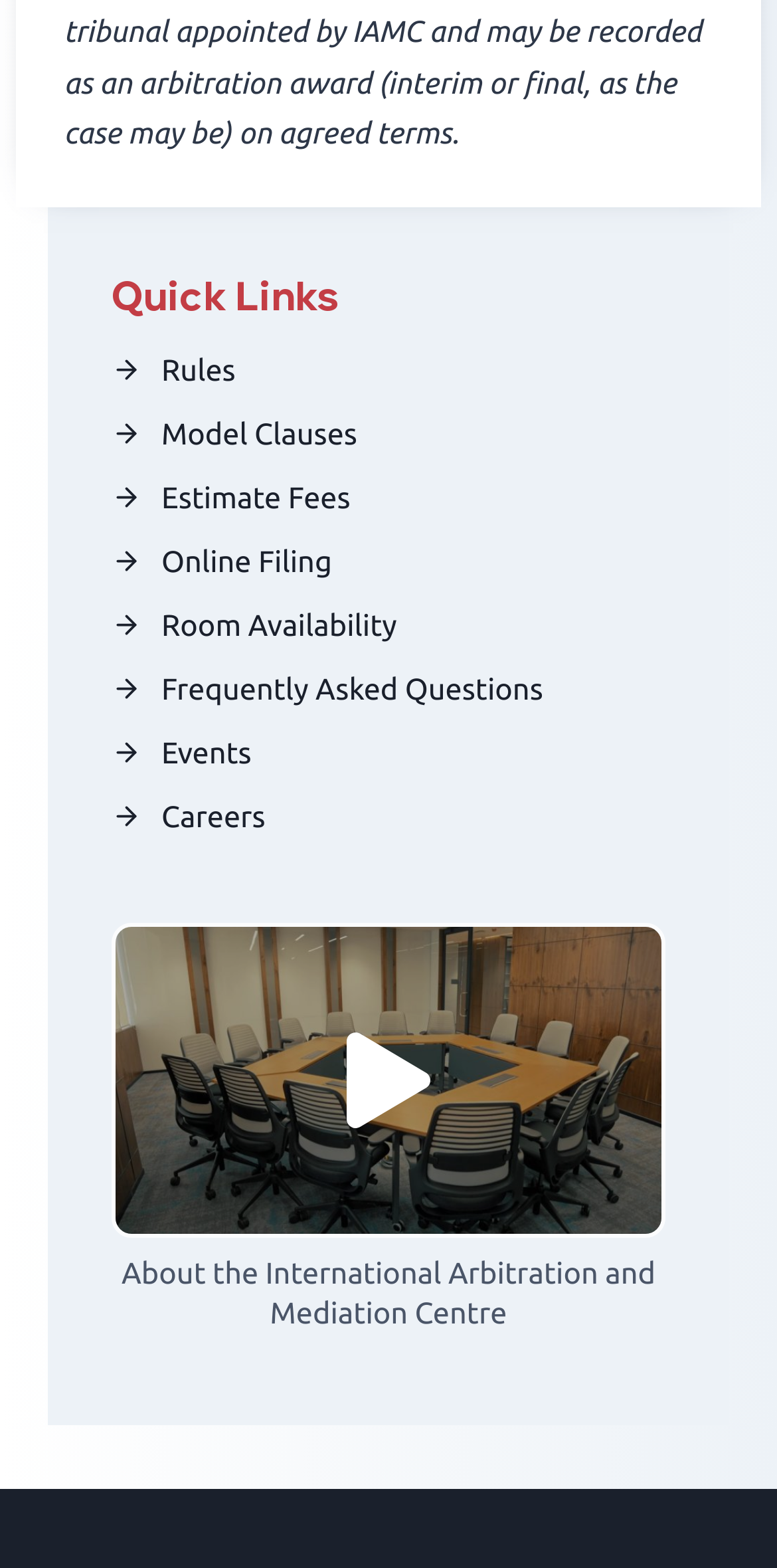How many images are on the webpage?
Please respond to the question with as much detail as possible.

There are 2 images on the webpage, one is the 'IAMC Facilities - Conference Room' image, and the other is the 'Play' image inside the button.